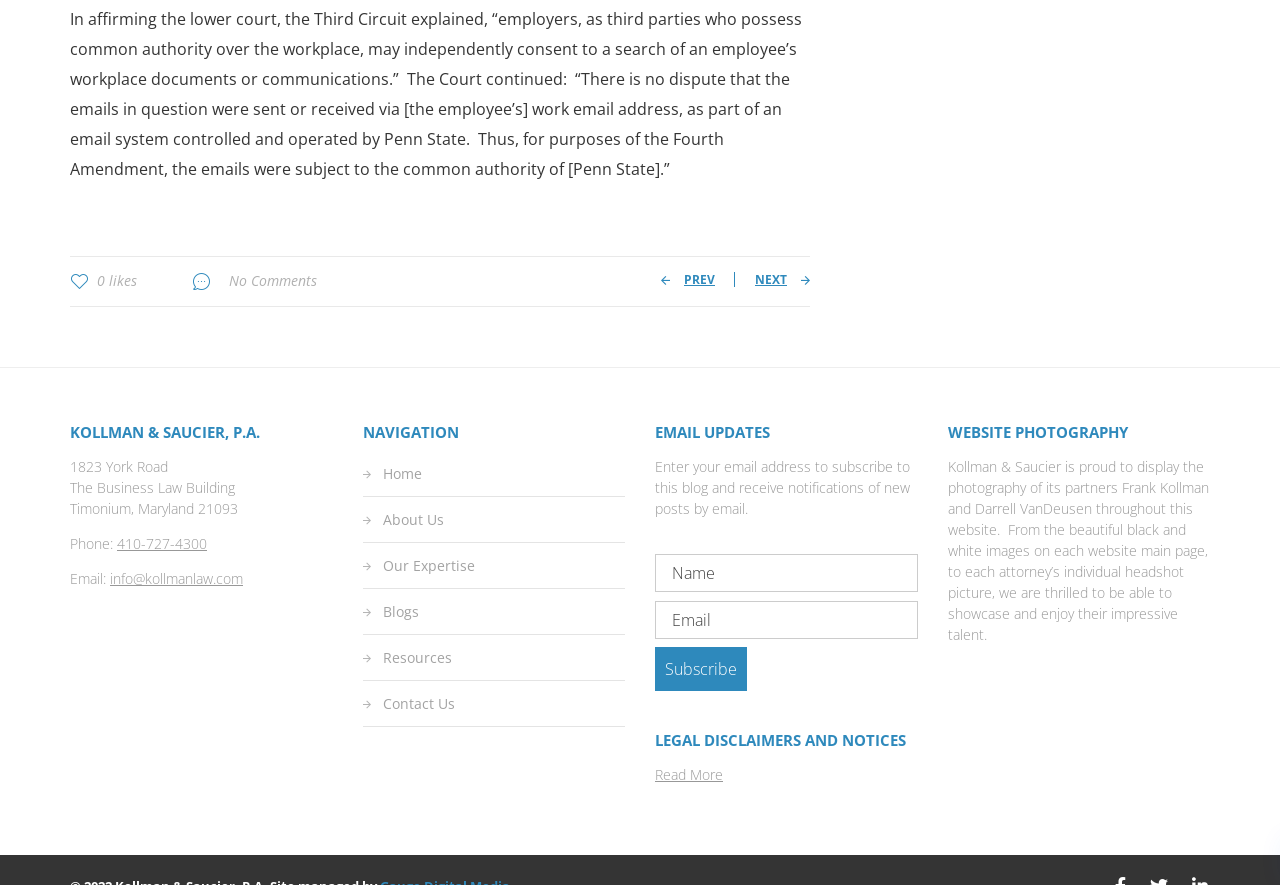Could you specify the bounding box coordinates for the clickable section to complete the following instruction: "Click the 'NEXT' link"?

[0.573, 0.307, 0.633, 0.325]